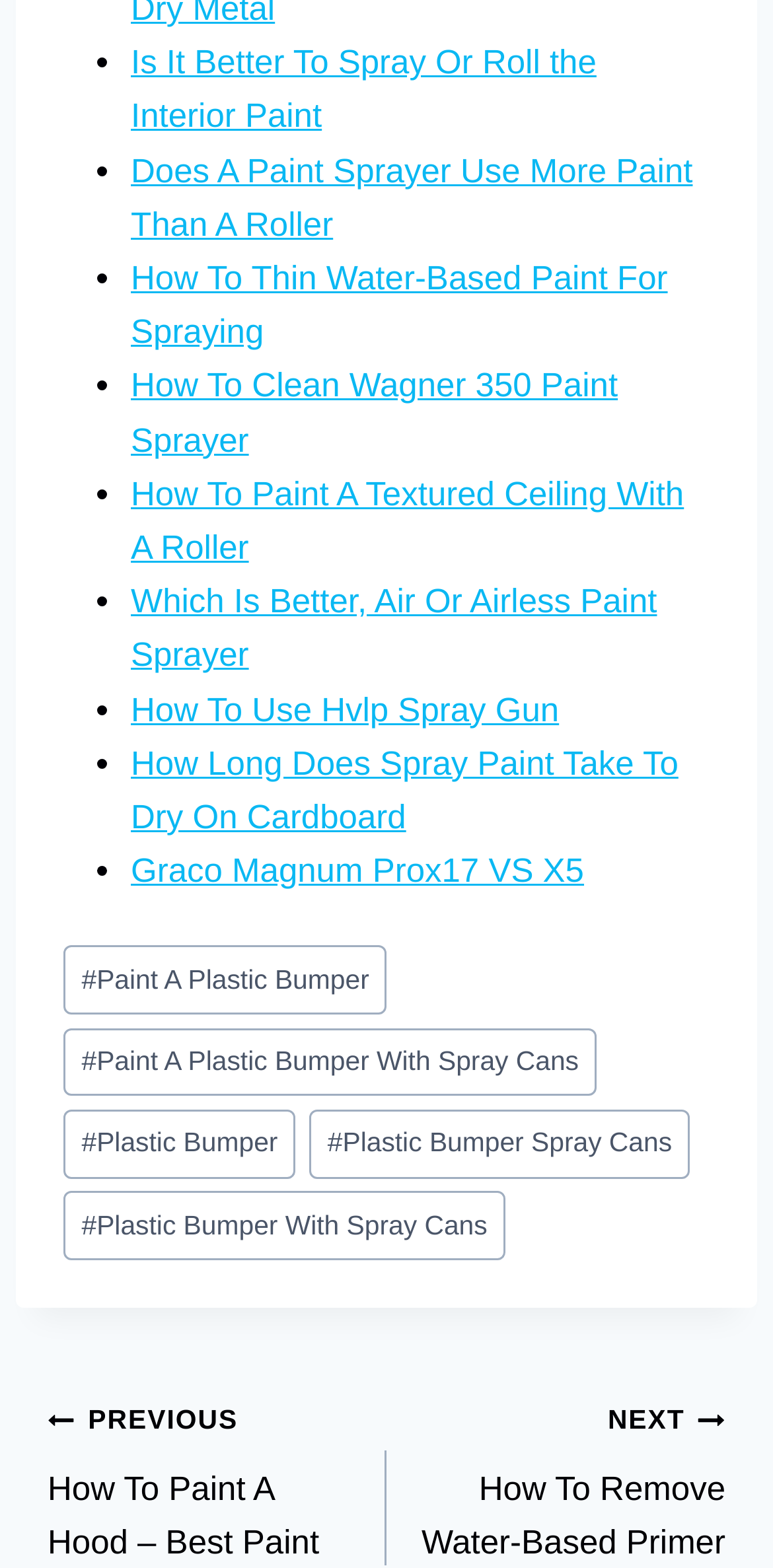Answer succinctly with a single word or phrase:
What is the last link in the list?

How Long Does Spray Paint Take To Dry On Cardboard